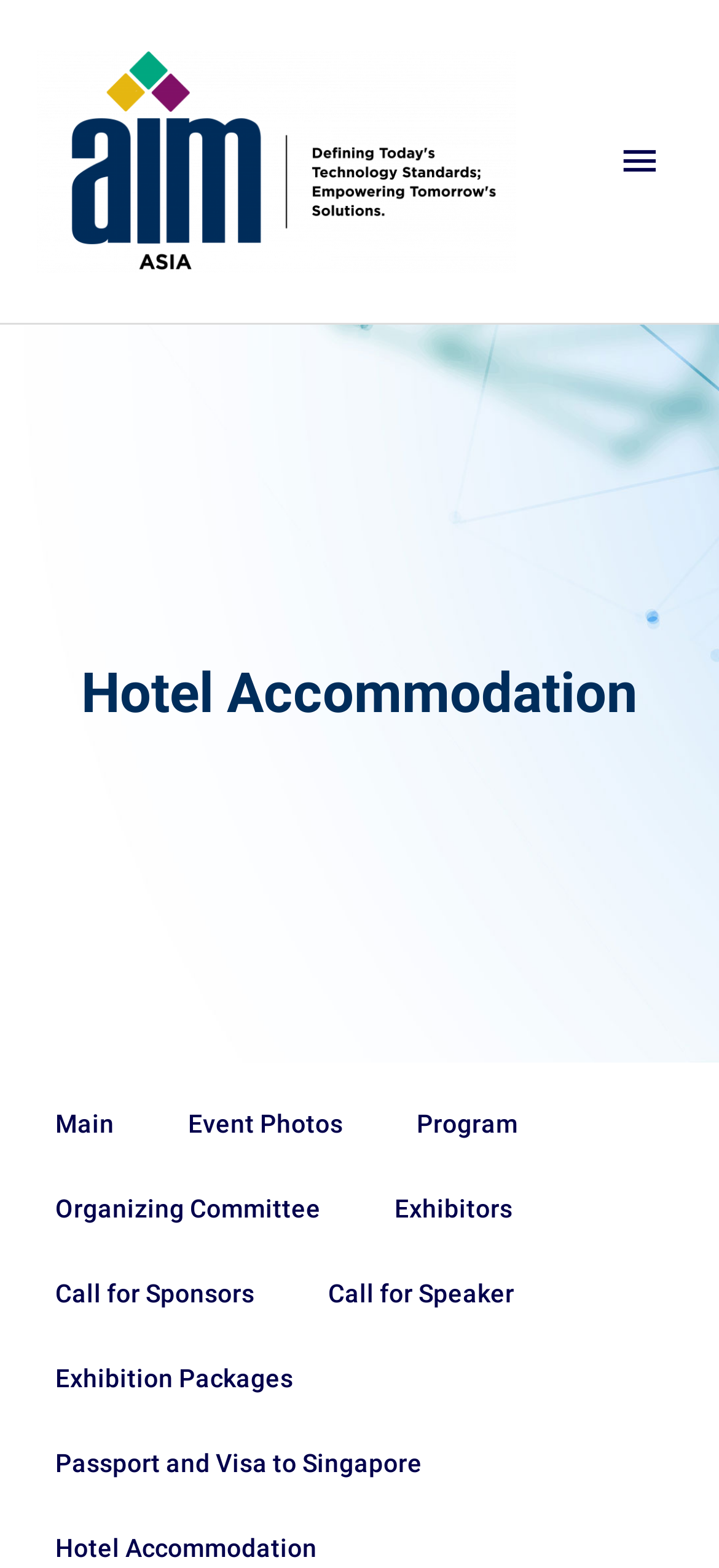Determine the bounding box of the UI element mentioned here: "Passport and Visa to Singapore". The coordinates must be in the format [left, top, right, bottom] with values ranging from 0 to 1.

[0.026, 0.906, 0.638, 0.96]